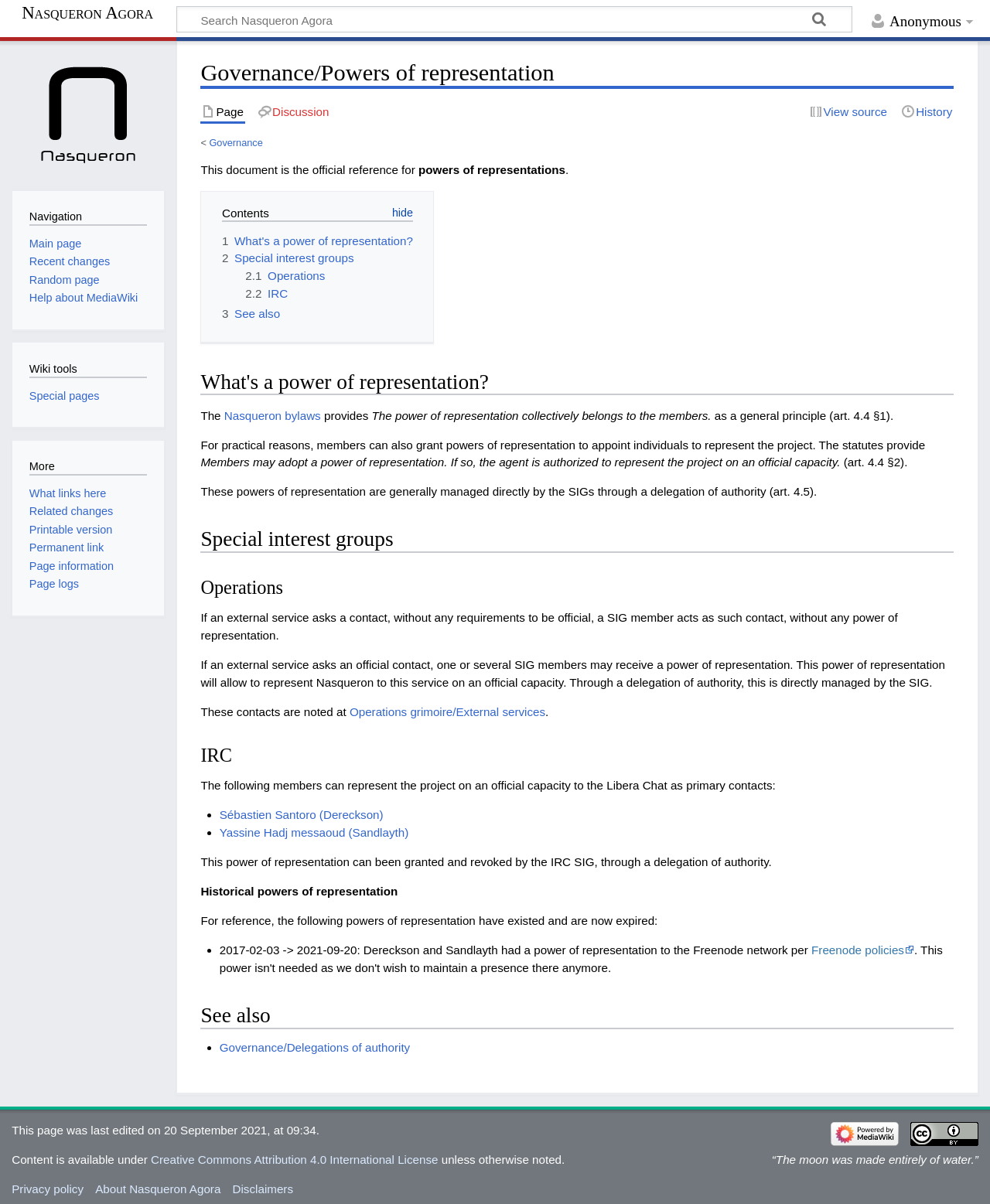Identify the bounding box coordinates of the element to click to follow this instruction: 'Search Nasqueron Agora'. Ensure the coordinates are four float values between 0 and 1, provided as [left, top, right, bottom].

[0.179, 0.006, 0.86, 0.026]